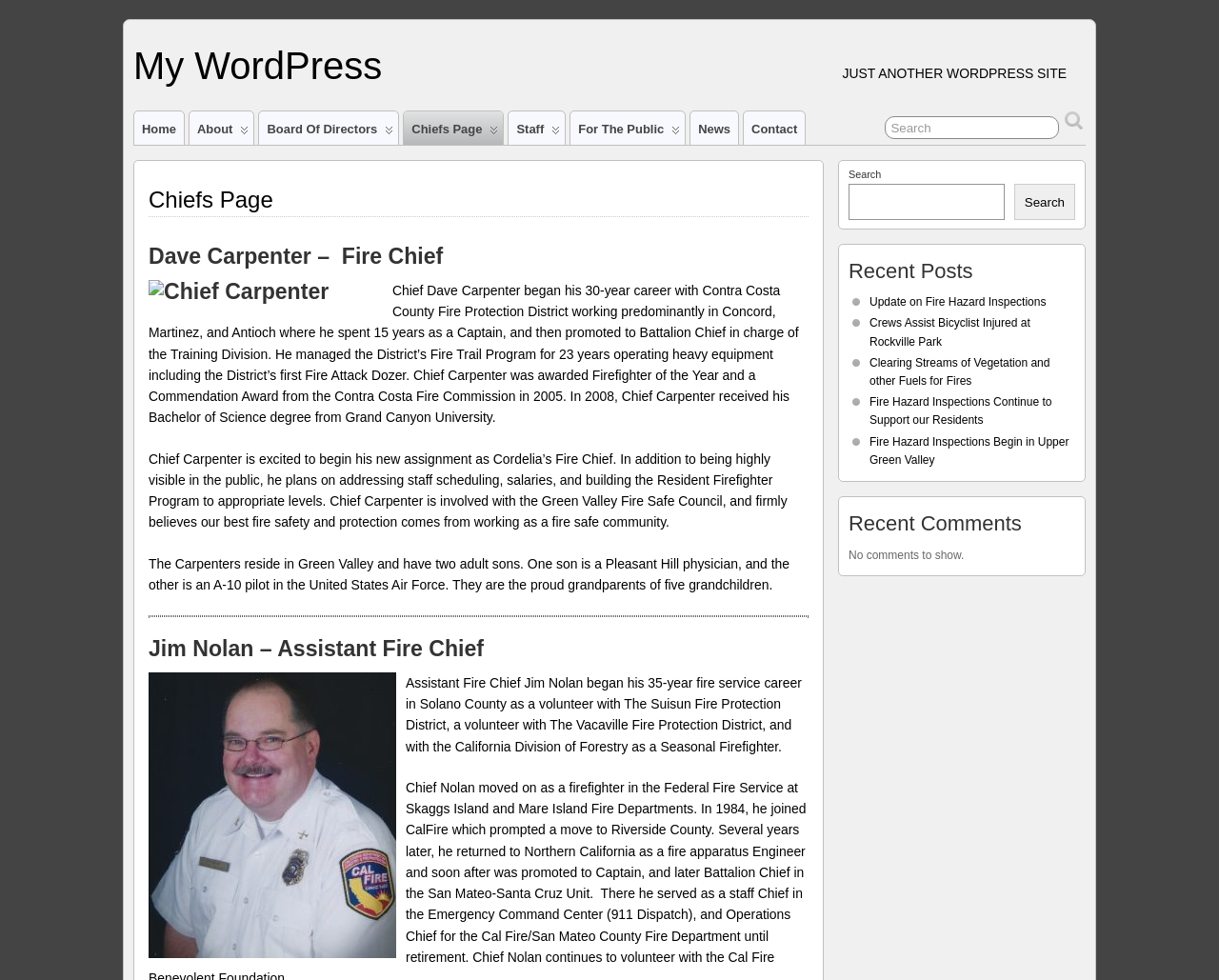Respond to the question with just a single word or phrase: 
What is the name of the fire chief?

Dave Carpenter